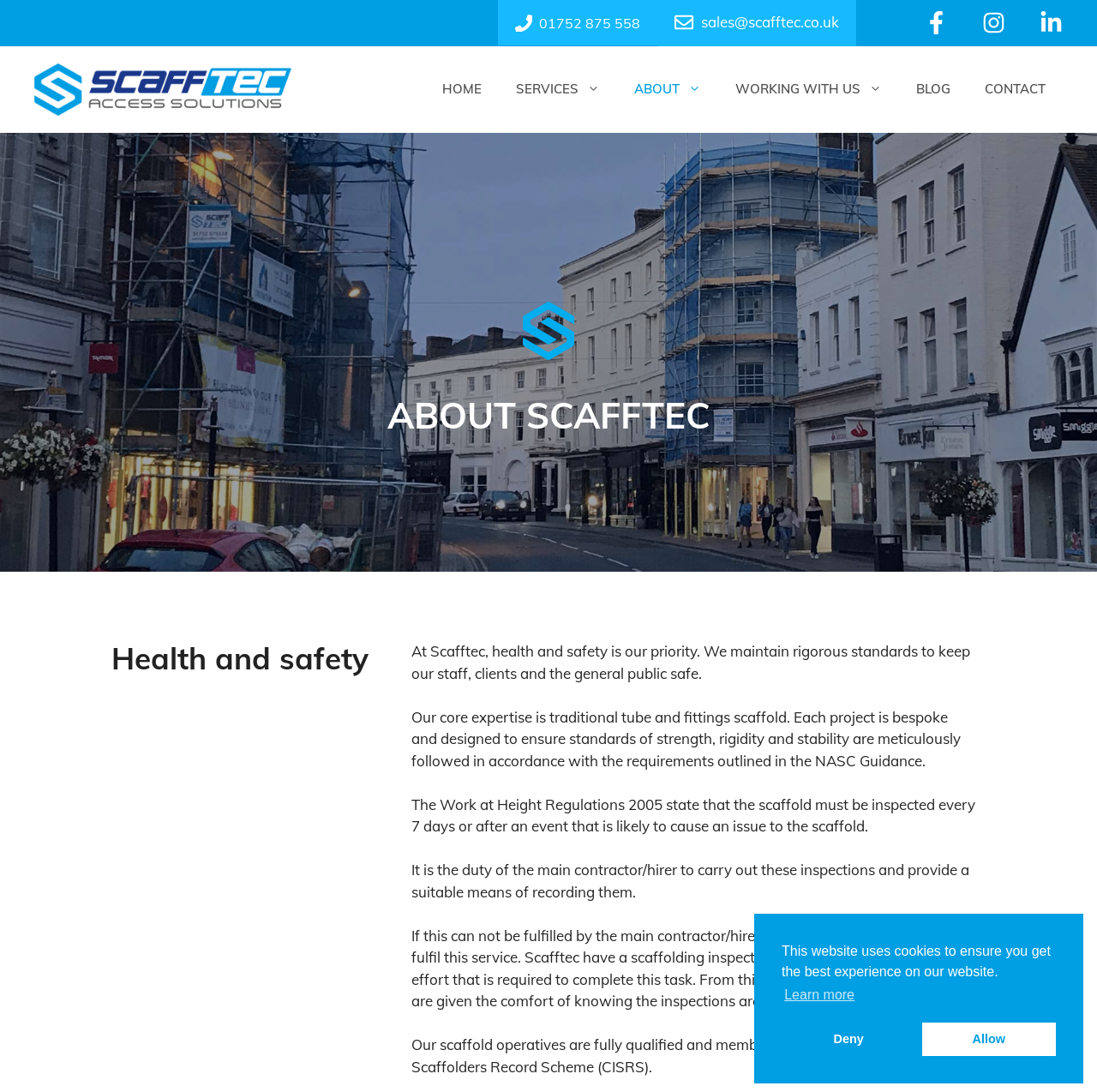Please identify the bounding box coordinates of the clickable area that will fulfill the following instruction: "Visit Scafftec on Facebook". The coordinates should be in the format of four float numbers between 0 and 1, i.e., [left, top, right, bottom].

[0.827, 0.0, 0.88, 0.042]